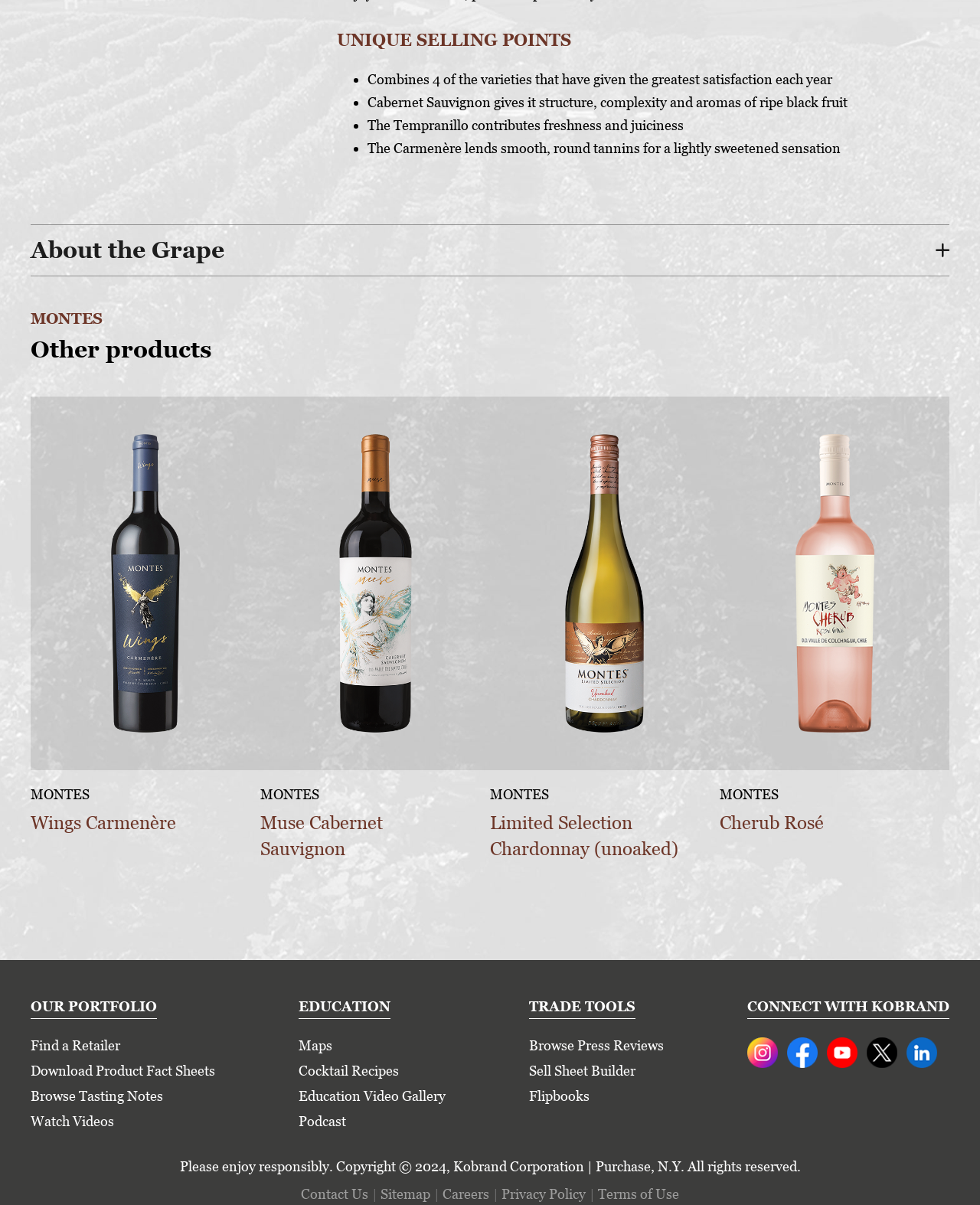Using the element description: "Download Product Fact Sheets", determine the bounding box coordinates. The coordinates should be in the format [left, top, right, bottom], with values between 0 and 1.

[0.031, 0.882, 0.22, 0.895]